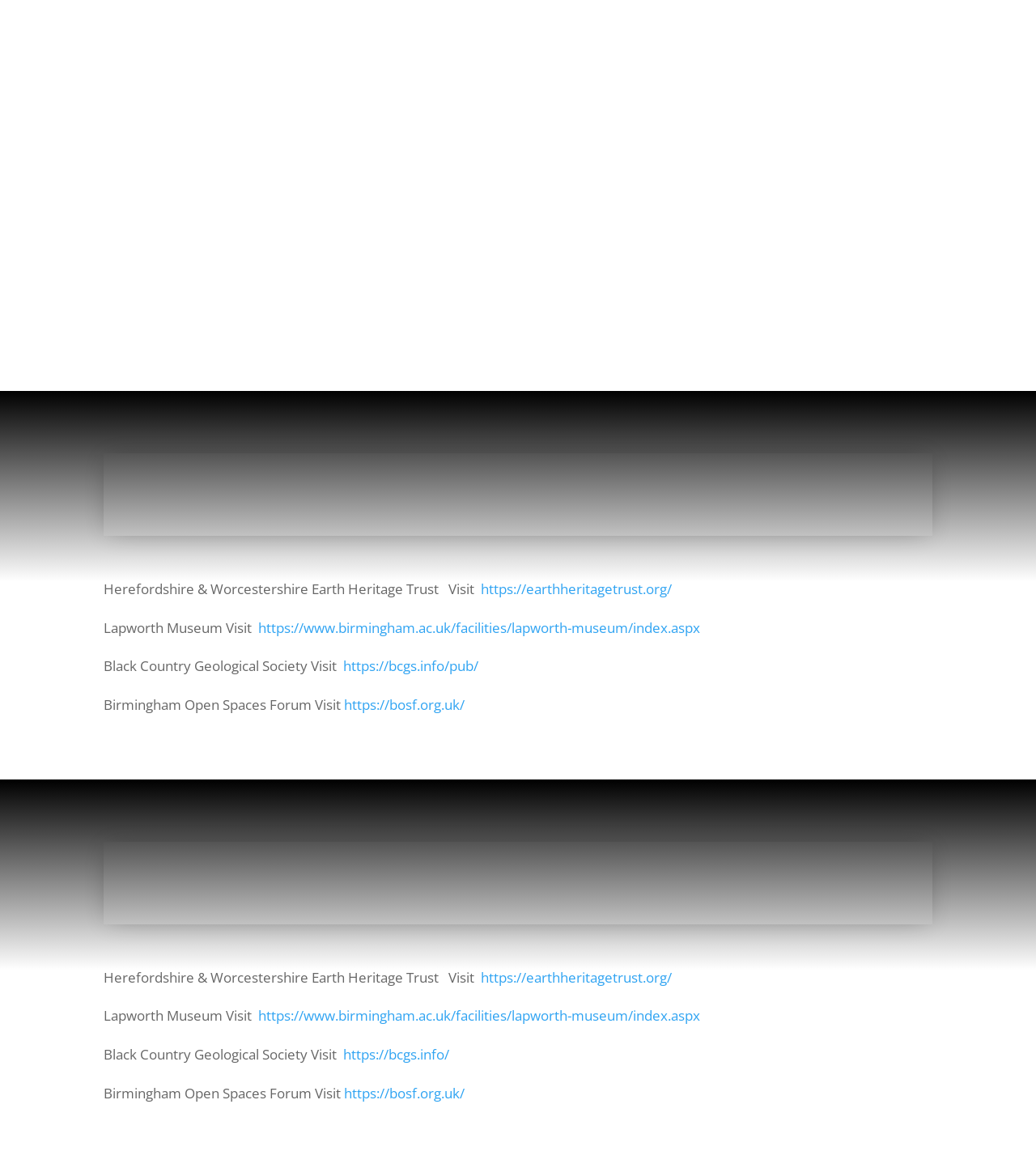Find the bounding box coordinates for the area that must be clicked to perform this action: "Visit Black Country Geological Society".

[0.331, 0.562, 0.462, 0.578]